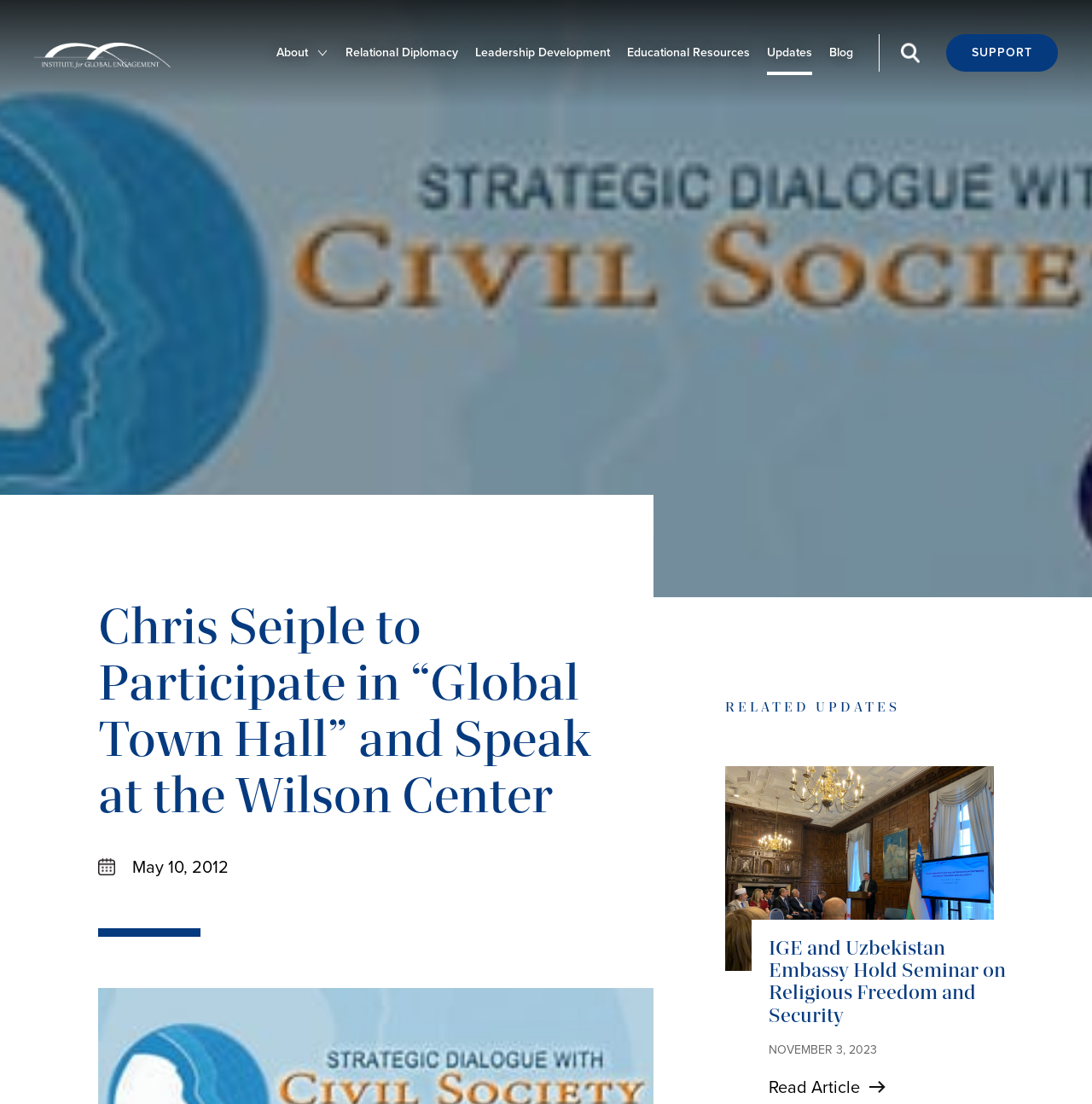From the image, can you give a detailed response to the question below:
What is the title of the second related update?

The title of the second related update can be found below the first related update, which is a date 'NOVEMBER 3, 2023'.